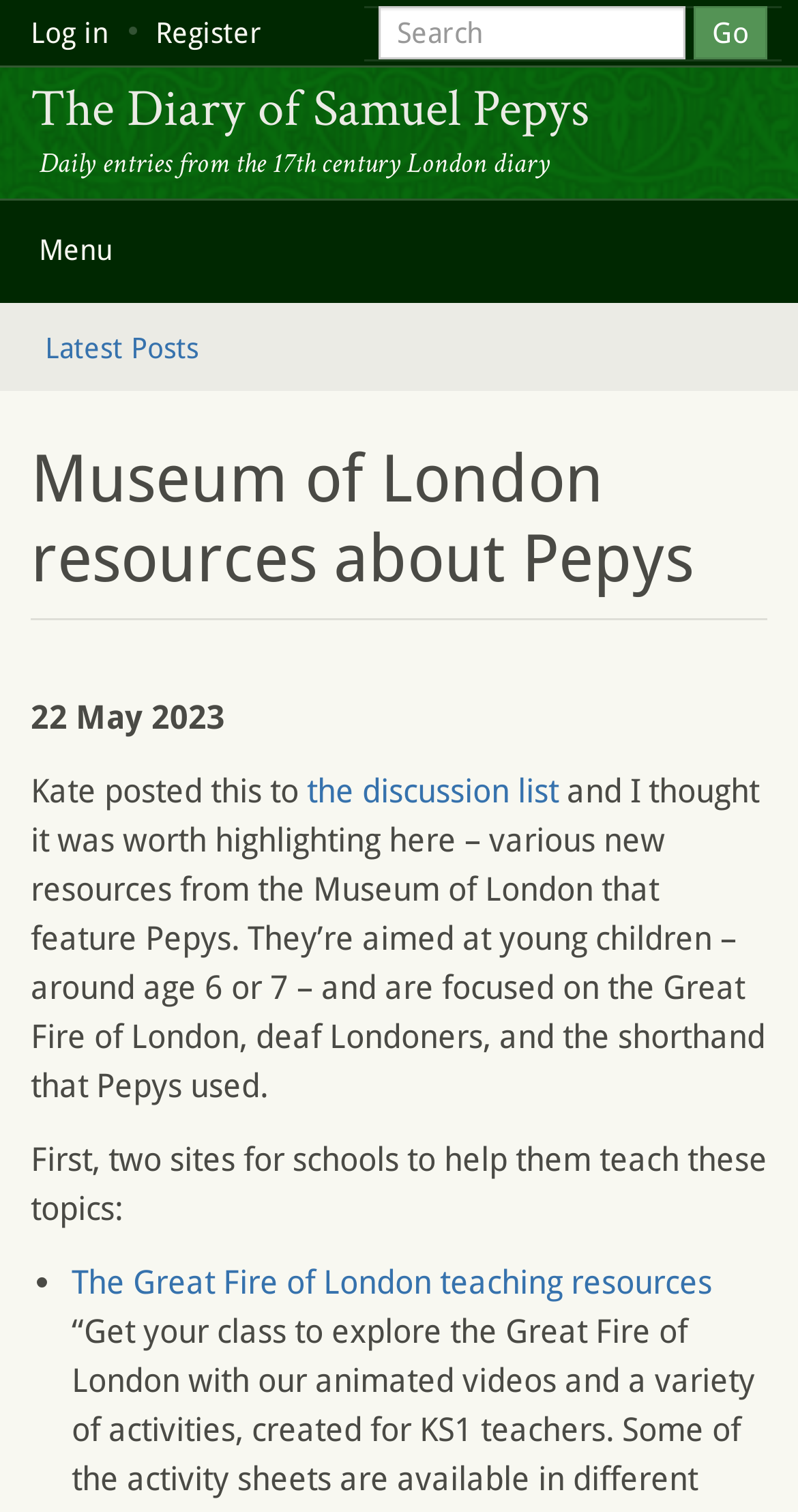Utilize the details in the image to thoroughly answer the following question: What is the age range of the target audience?

Based on the webpage, the new resources from the Museum of London are aimed at young children around age 6 or 7, as mentioned in the static text.